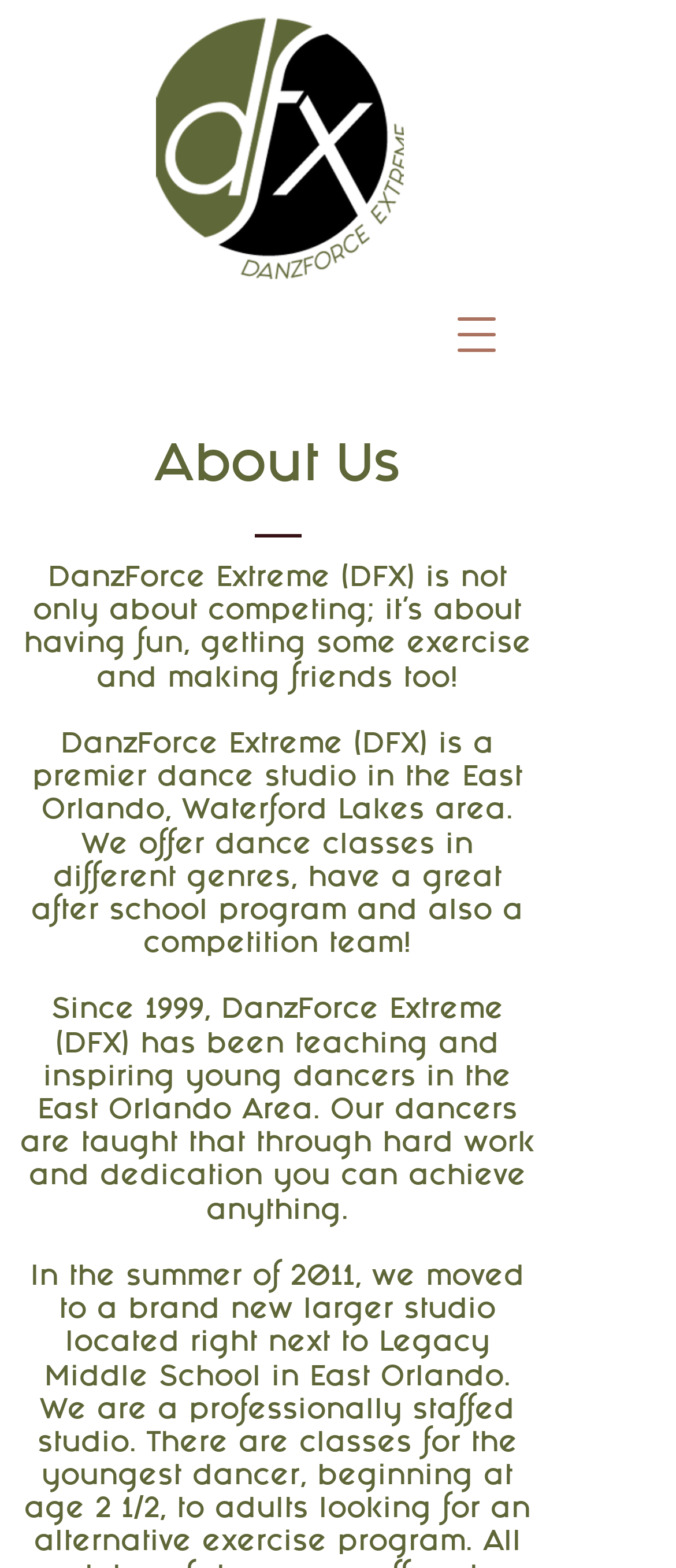What is the purpose of DanzForce Extreme?
Please analyze the image and answer the question with as much detail as possible.

The text 'Since 1999, DanzForce Extreme (DFX) has been teaching and inspiring young dancers in the East Orlando Area.' suggests that the purpose of DanzForce Extreme is to teach and inspire young dancers.